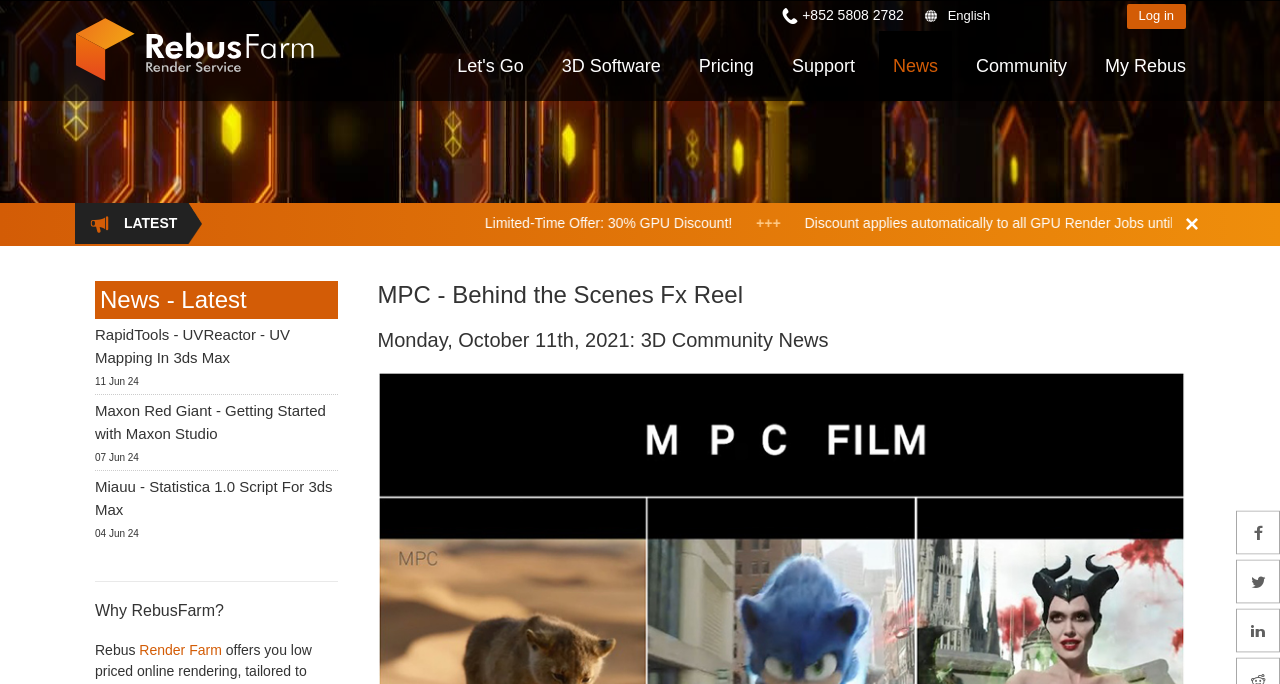Please answer the following query using a single word or phrase: 
What is the name of the cloud render farm service?

Rebusfarm